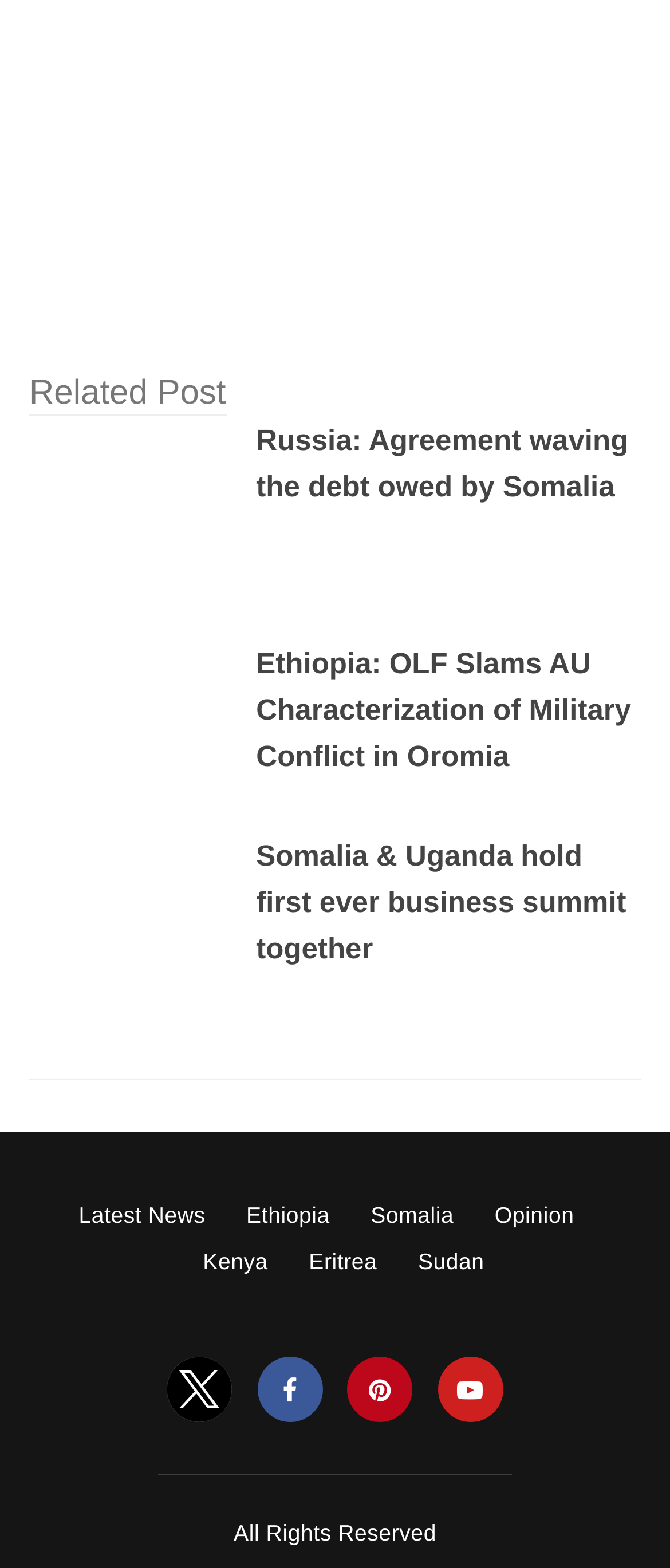How many country names are listed at the bottom of the webpage?
Refer to the image and give a detailed answer to the question.

At the bottom of the webpage, there are links to 'Ethiopia', 'Somalia', 'Kenya', 'Eritrea', and 'Sudan', which are all country names. Therefore, the answer is 5.